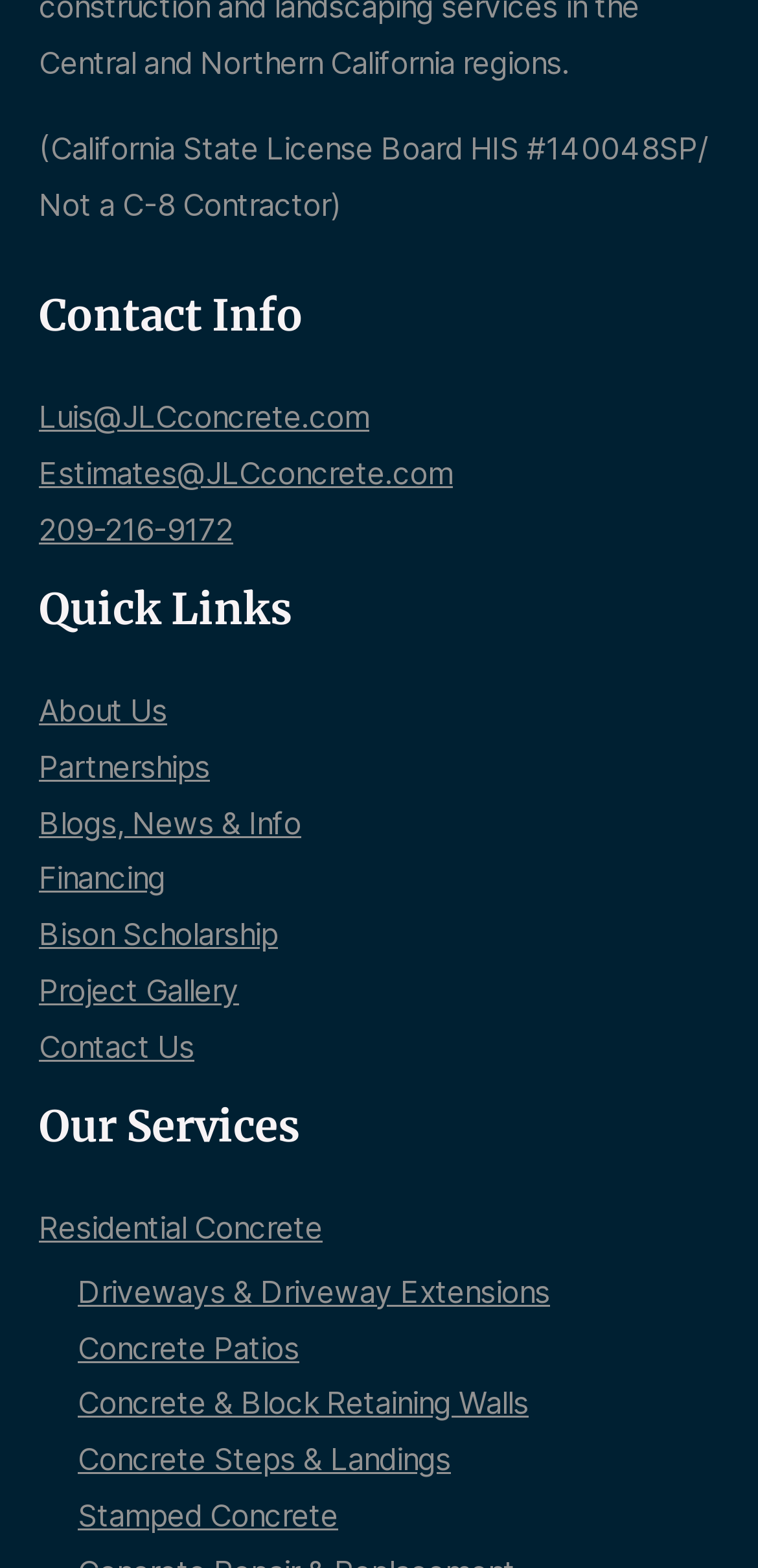Highlight the bounding box of the UI element that corresponds to this description: "209-216-9172".

[0.051, 0.326, 0.308, 0.349]